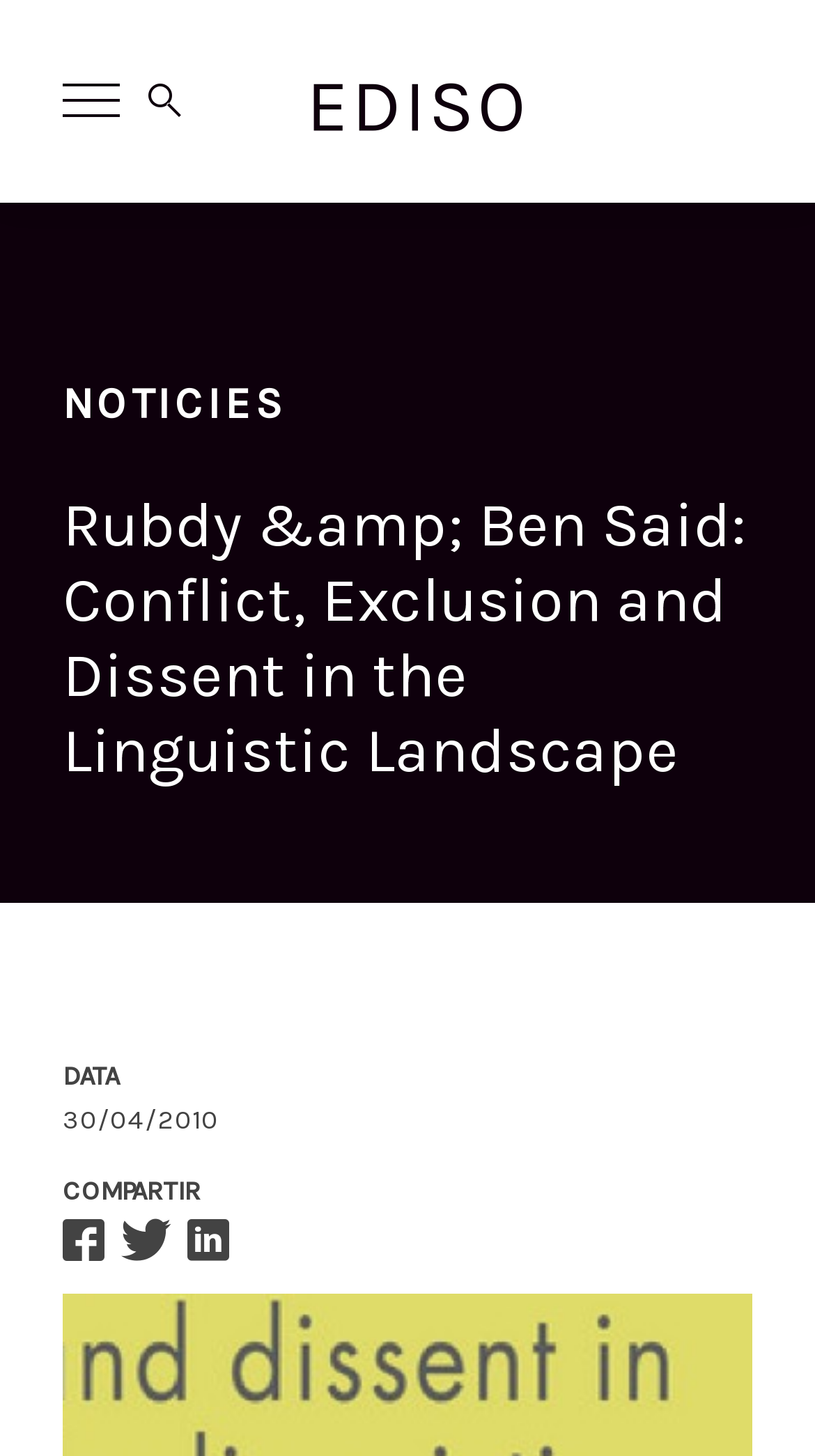Provide your answer in one word or a succinct phrase for the question: 
What is the second section on the webpage?

Rubdy & Ben Said: Conflict, Exclusion and Dissent in the Linguistic Landscape